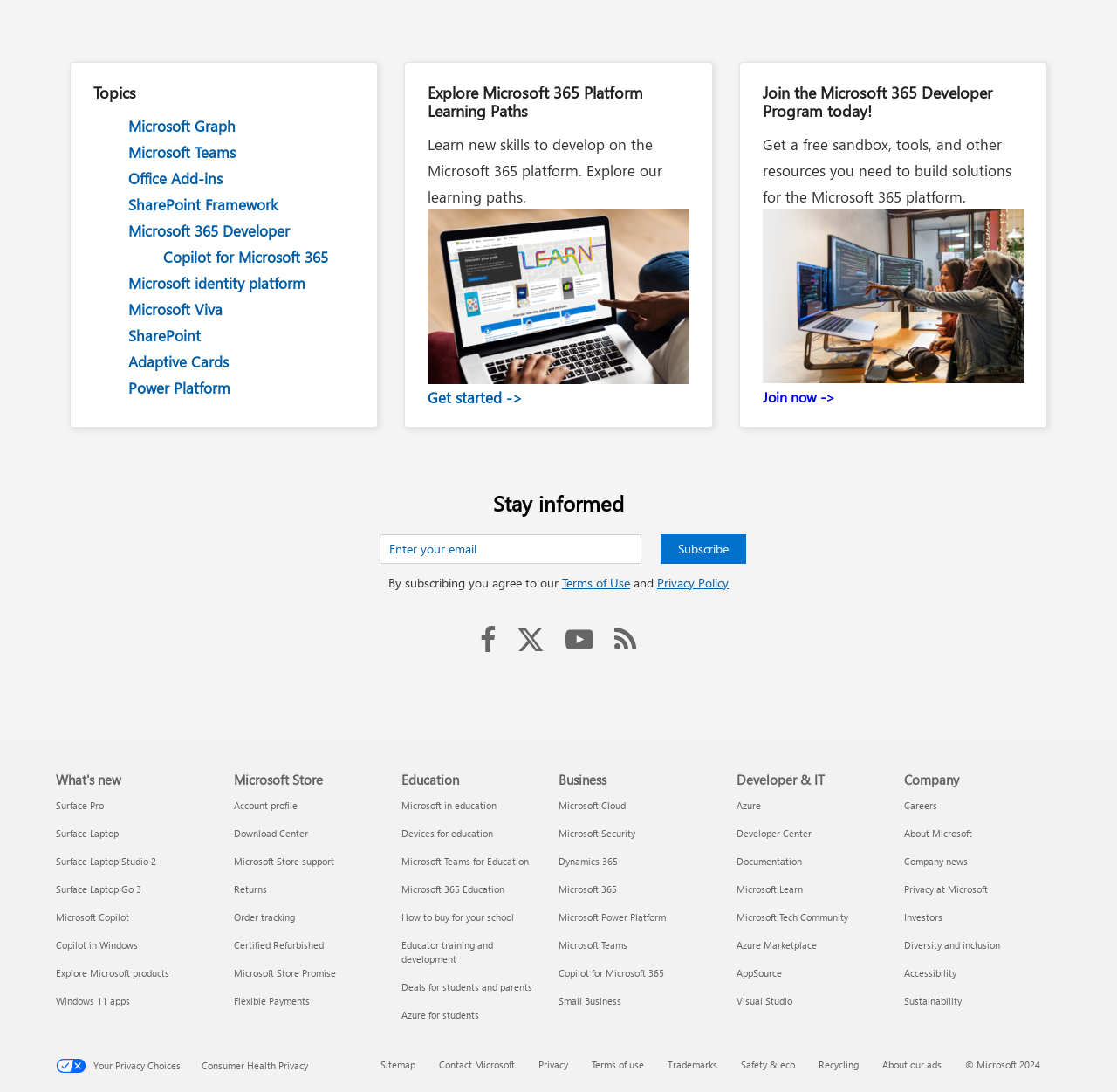Can you find the bounding box coordinates of the area I should click to execute the following instruction: "Click on the 'Microsoft Graph' link"?

[0.115, 0.106, 0.211, 0.124]